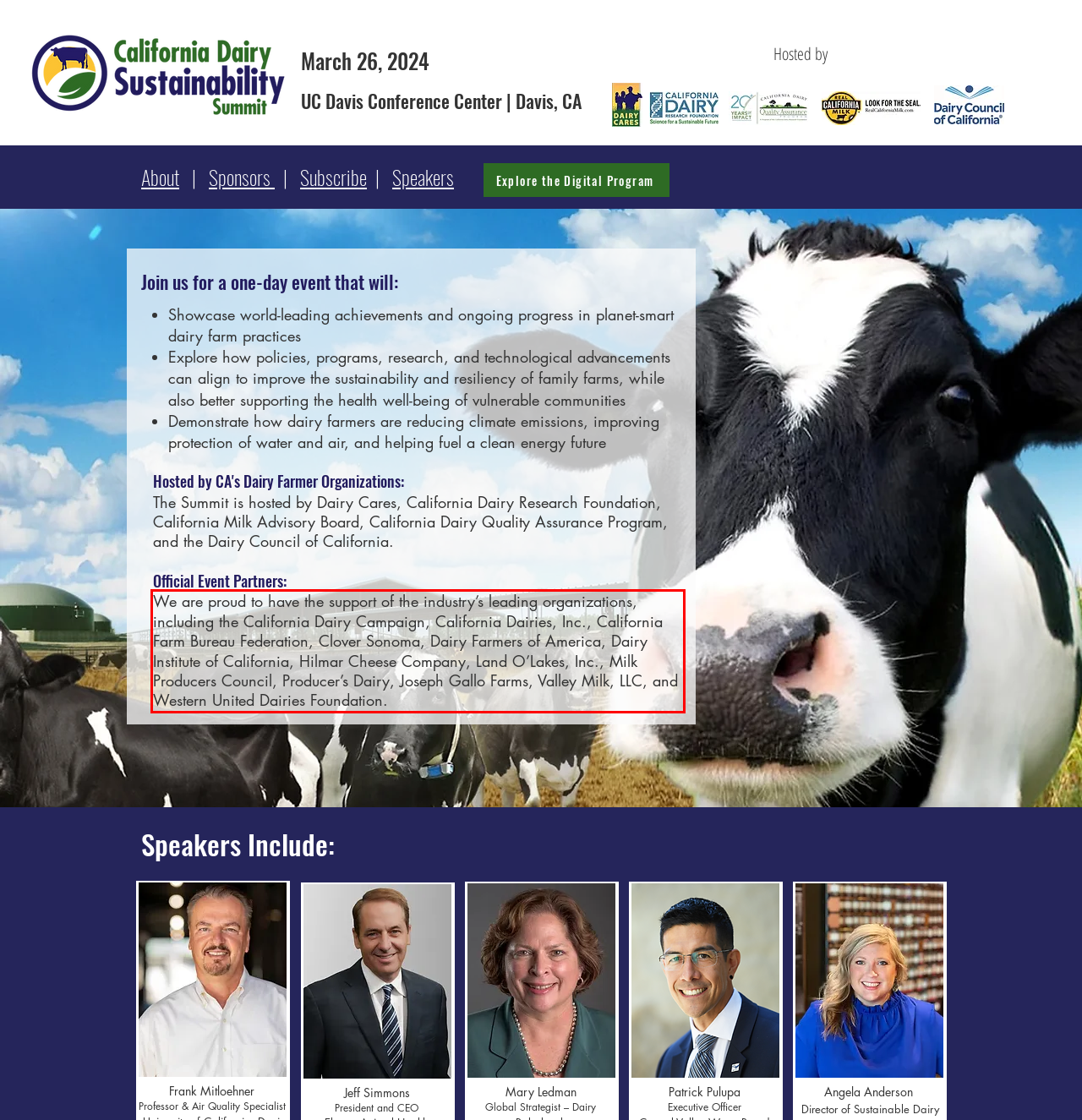Using the provided screenshot of a webpage, recognize the text inside the red rectangle bounding box by performing OCR.

We are proud to have the support of the industry’s leading organizations, including the California Dairy Campaign, California Dairies, Inc., California Farm Bureau Federation, Clover Sonoma, Dairy Farmers of America, Dairy Institute of California, Hilmar Cheese Company, Land O’Lakes, Inc., Milk Producers Council, Producer’s Dairy, Joseph Gallo Farms, Valley Milk, LLC, and Western United Dairies Foundation.